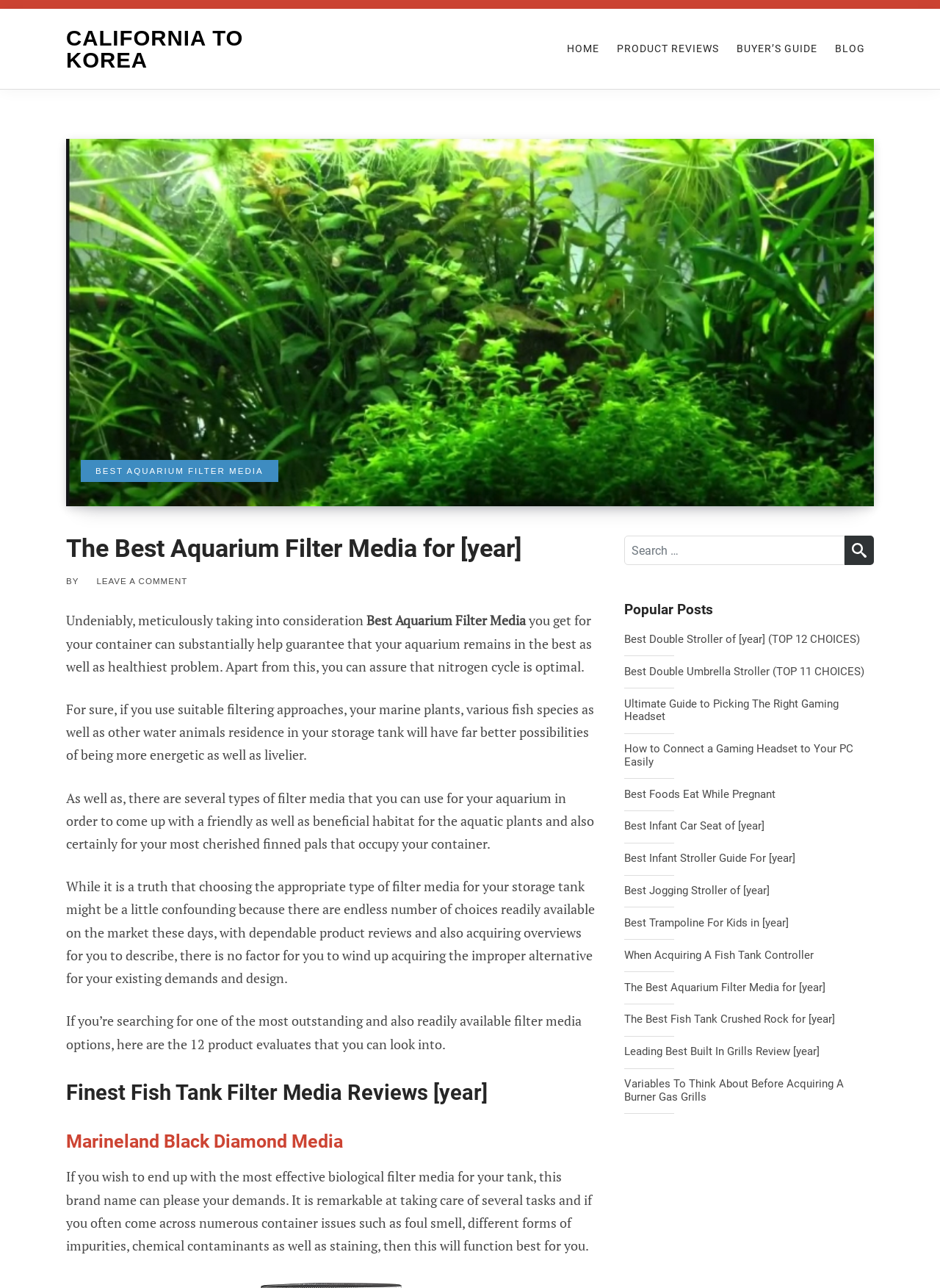Pinpoint the bounding box coordinates of the clickable area necessary to execute the following instruction: "Read the 'Best Aquarium Filter Media for [year]' article". The coordinates should be given as four float numbers between 0 and 1, namely [left, top, right, bottom].

[0.07, 0.416, 0.633, 0.437]